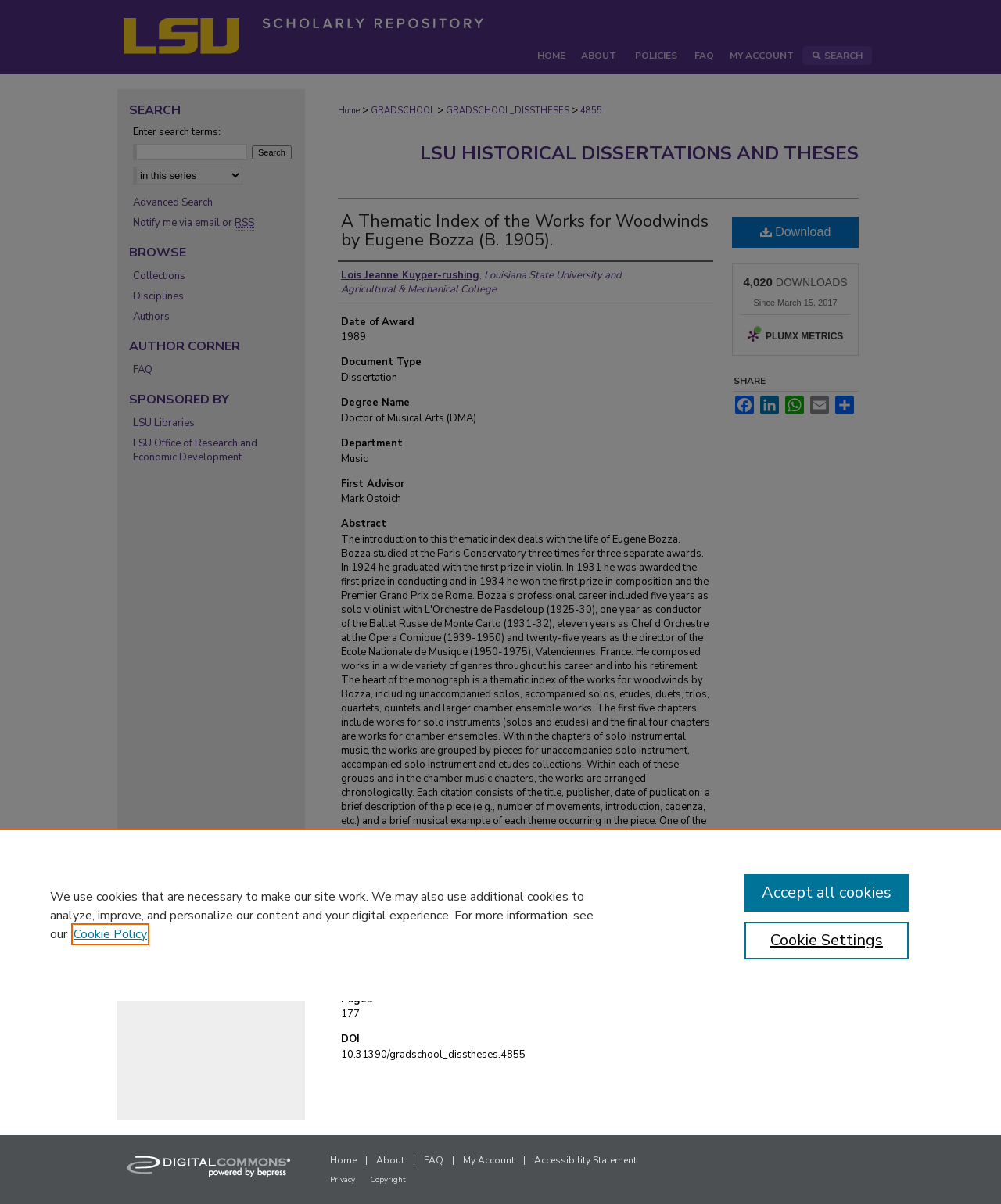Provide a thorough summary of the webpage.

This webpage is a scholarly repository page for a dissertation titled "A Thematic Index of the Works for Woodwinds by Eugene Bozza (B. 1905)" by Lois Jeanne Kuyper-rushing. At the top of the page, there is a menu link and an LSU Scholarly Repository logo with a link. Below this, there is a main navigation bar with links to HOME, ABOUT, POLICIES, FAQ, MY ACCOUNT, and SEARCH.

The main content of the page is divided into sections. The first section displays the title of the dissertation, the author's name, and the date of award, which is 1989. The next section provides metadata about the dissertation, including the document type, degree name, department, and first advisor.

Following this, there is an abstract section, which is not provided. Instead, there is a recommended citation and a link to download the dissertation. The page also displays the number of downloads, which is 4,020, and the number of views since March 15, 2017.

On the right side of the page, there are links to share the dissertation on various social media platforms, including Facebook, LinkedIn, WhatsApp, and Email. There is also a PLUMX METRICS link with an image.

At the bottom of the page, there is a search bar with a label "Enter search terms:" and a button to search. Below this, there are links to browse collections, disciplines, authors, and to access the author corner, which includes a FAQ section. The page is sponsored by LSU Libraries and LSU Office of Research and Economic Development.